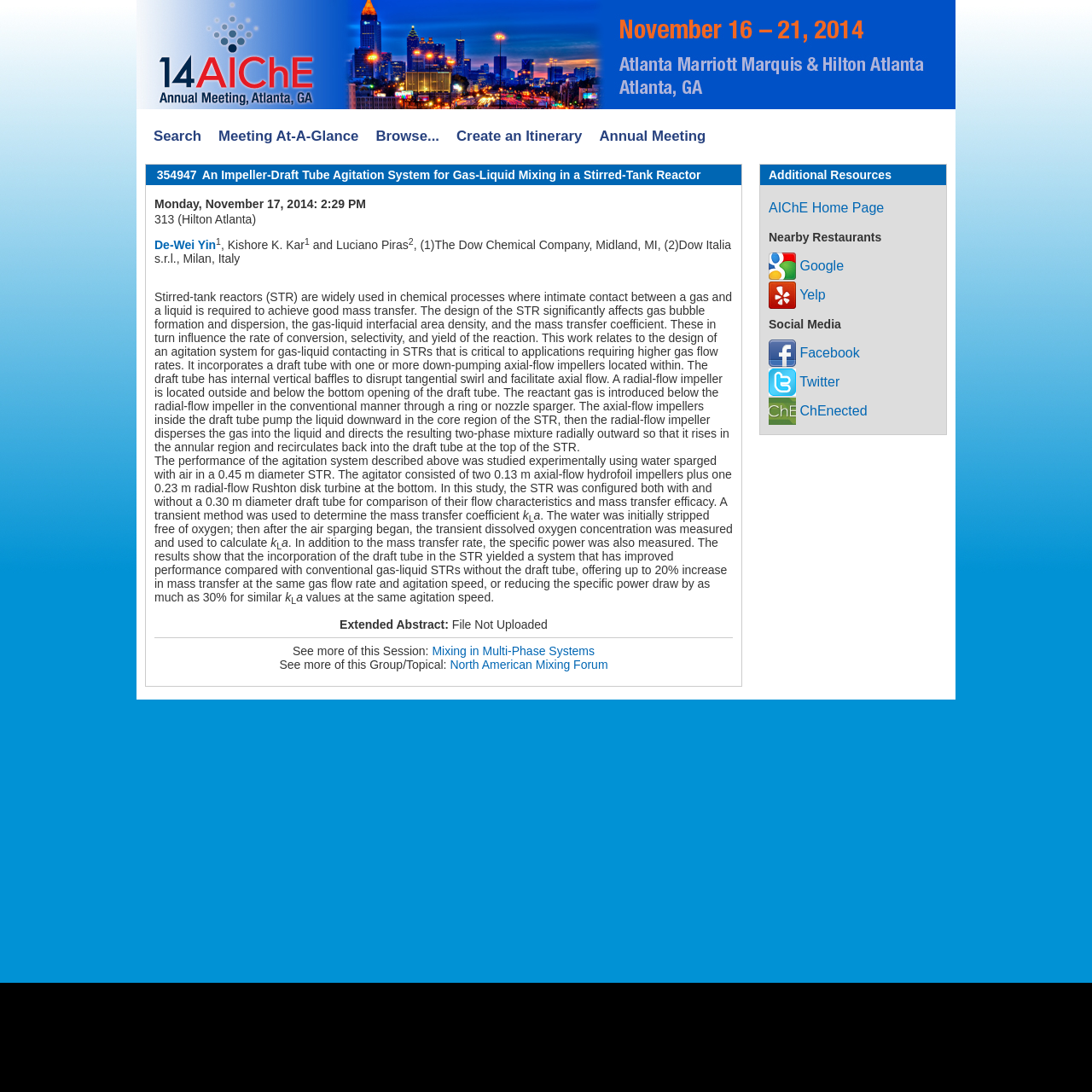Provide a thorough summary of the webpage.

This webpage appears to be an abstract page for a research paper titled "An Impeller-Draft Tube Agitation System for Gas-Liquid Mixing in a Stirred-Tank Reactor" presented at the 2014 Annual Meeting. 

At the top of the page, there is a link to the 2014 Annual Meeting, accompanied by an image. Below this, there are several links to other pages, including "Search", "Meeting At-A-Glance", "Browse...", "Create an Itinerary", and "Annual Meeting". 

On the right side of the page, there is a section titled "Additional Resources" with links to the AIChE Home Page, Google, Yelp, and social media platforms like Facebook, Twitter, and ChEnected. 

The main content of the page is divided into several sections. The first section displays the title of the paper, "354947 An Impeller-Draft Tube Agitation System for Gas-Liquid Mixing in a Stirred-Tank Reactor", along with the date, time, and location of the presentation. 

Below this, there is a list of authors, including De-Wei Yin, Kishore K. Kar, and Luciano Piras, with their affiliations. 

The abstract of the paper is then presented, which describes the design of an agitation system for gas-liquid contacting in stirred-tank reactors. The system incorporates a draft tube with axial-flow impellers and a radial-flow impeller, and its performance was studied experimentally using water sparged with air in a 0.45m diameter stirred-tank reactor. 

The abstract also discusses the results of the study, which show that the incorporation of the draft tube in the stirred-tank reactor yielded a system that has improved performance compared with conventional gas-liquid stirred-tank reactors without the draft tube. 

Finally, there are links to related sessions and groups, including "Mixing in Multi-Phase Systems" and "North American Mixing Forum".